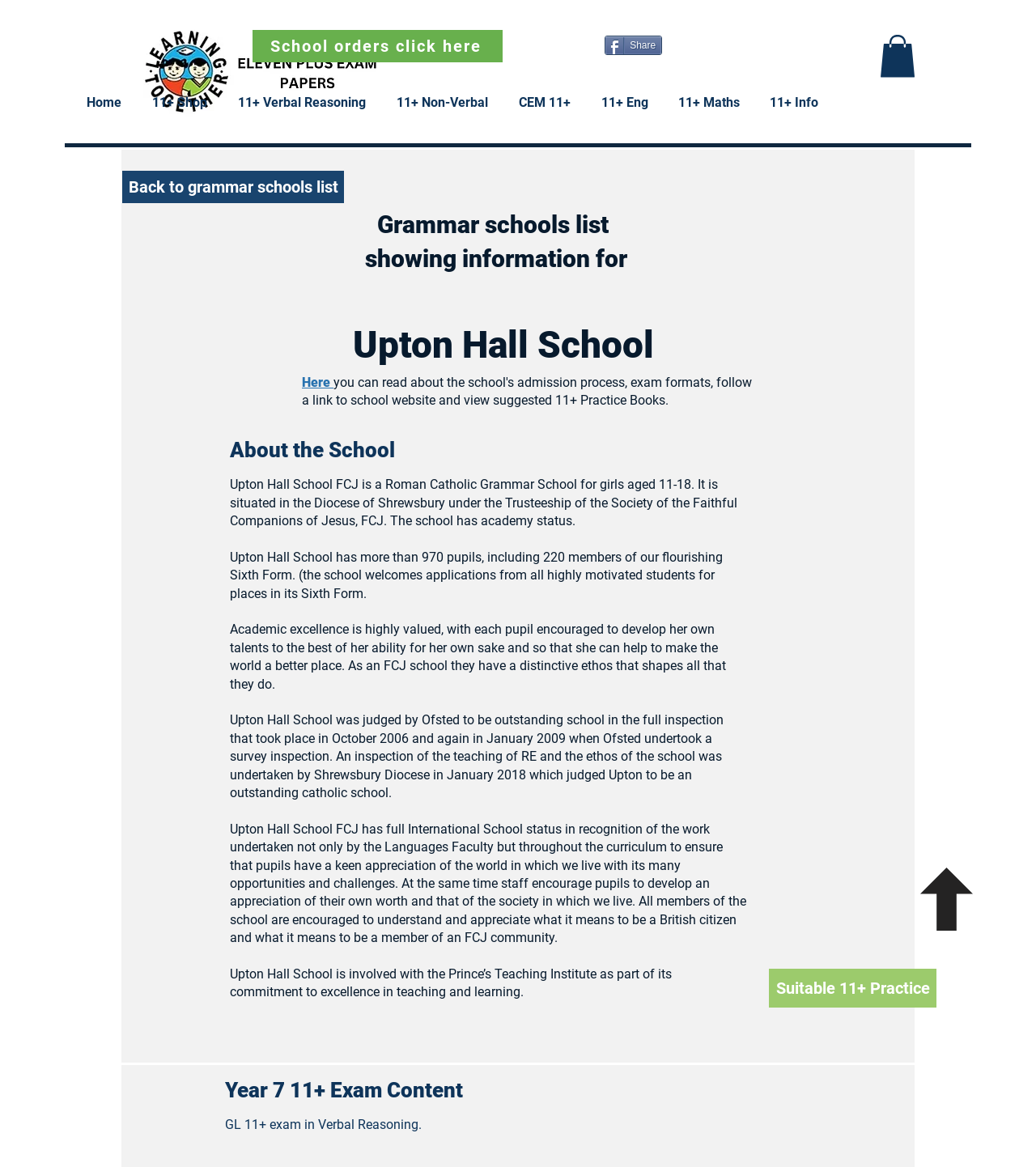Carefully examine the image and provide an in-depth answer to the question: What type of school is Upton Hall School?

This answer can be obtained by reading the first paragraph of the 'About the School' section, which states 'Upton Hall School FCJ is a Roman Catholic Grammar School for girls aged 11-18.'